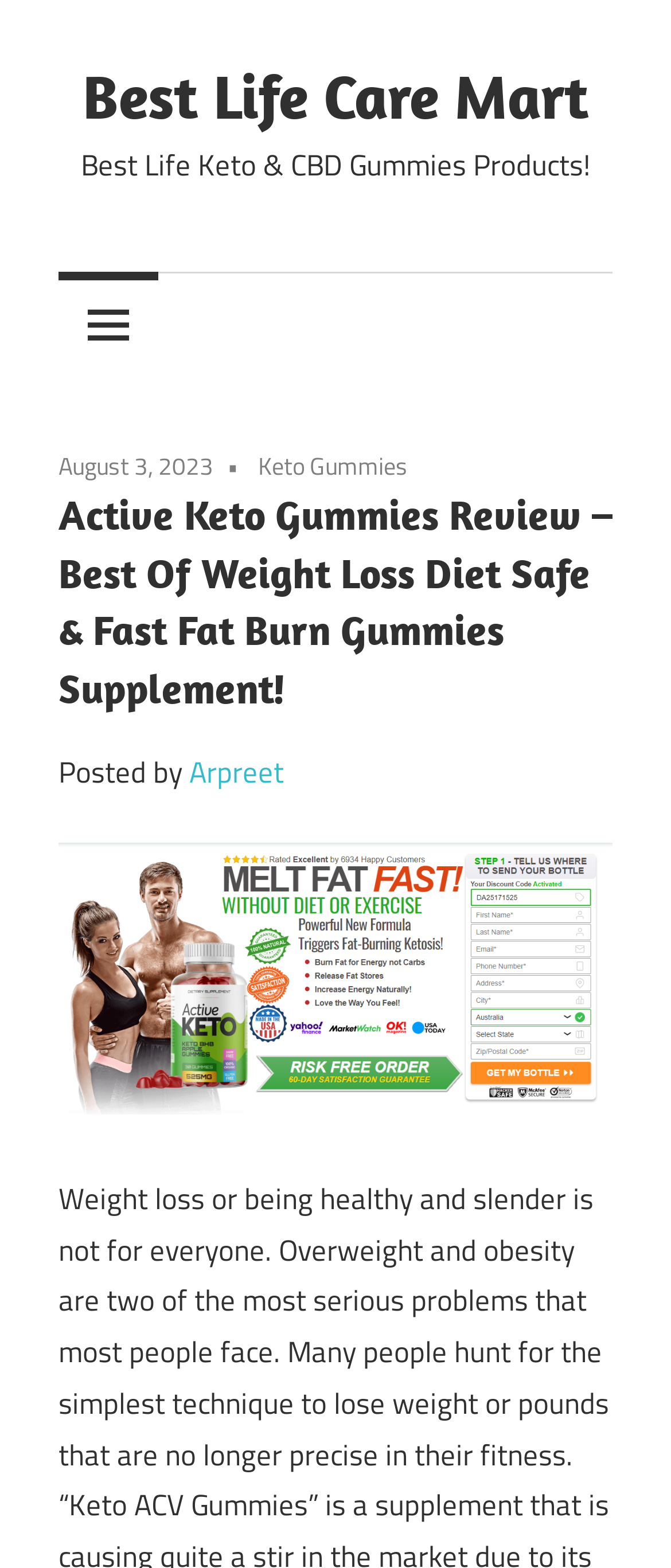What is the name of the product being reviewed?
Based on the screenshot, answer the question with a single word or phrase.

Active Keto Gummies